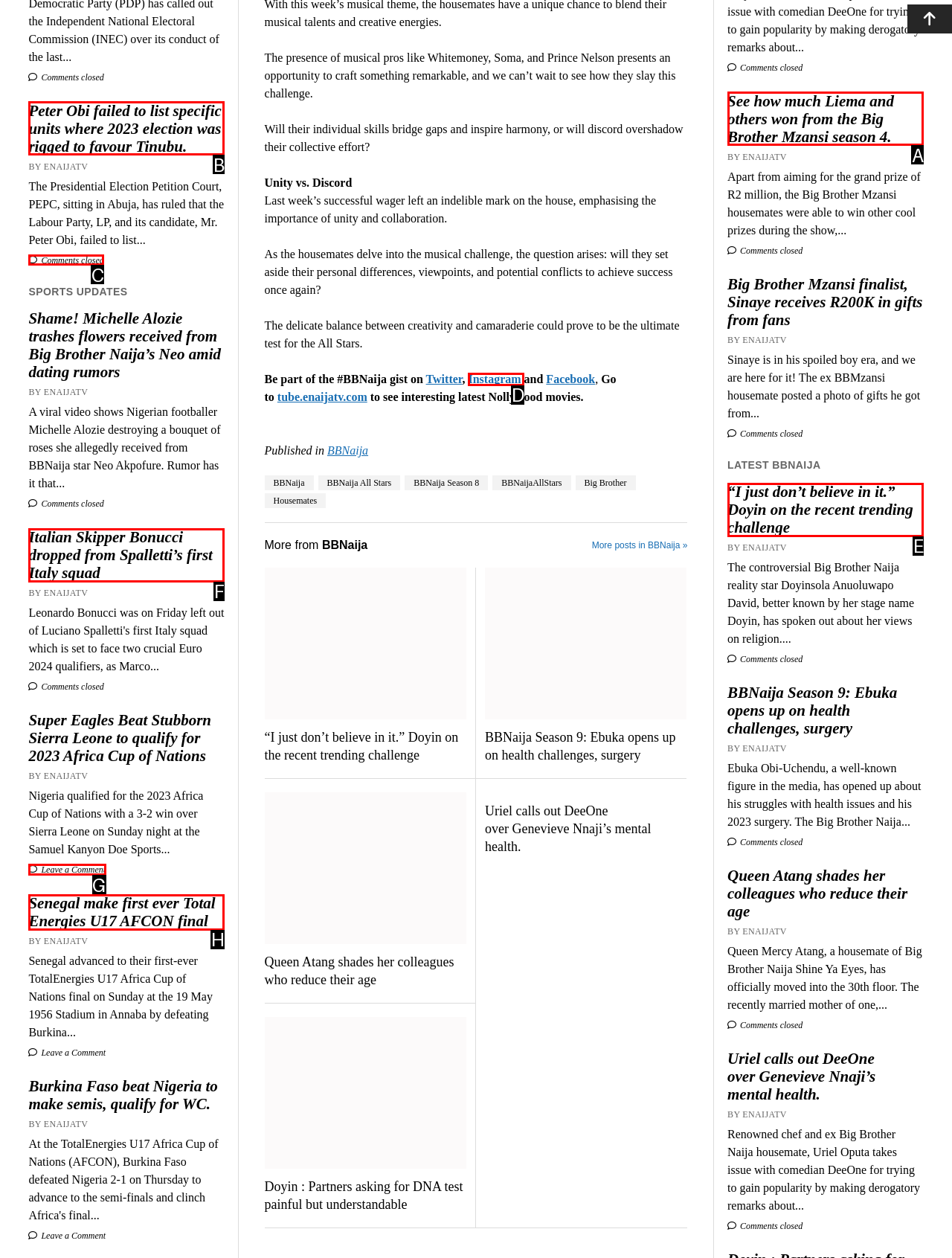Select the appropriate HTML element to click for the following task: Leave a comment on the article 'Super Eagles Beat Stubborn Sierra Leone to qualify for 2023 Africa Cup of Nations'
Answer with the letter of the selected option from the given choices directly.

G